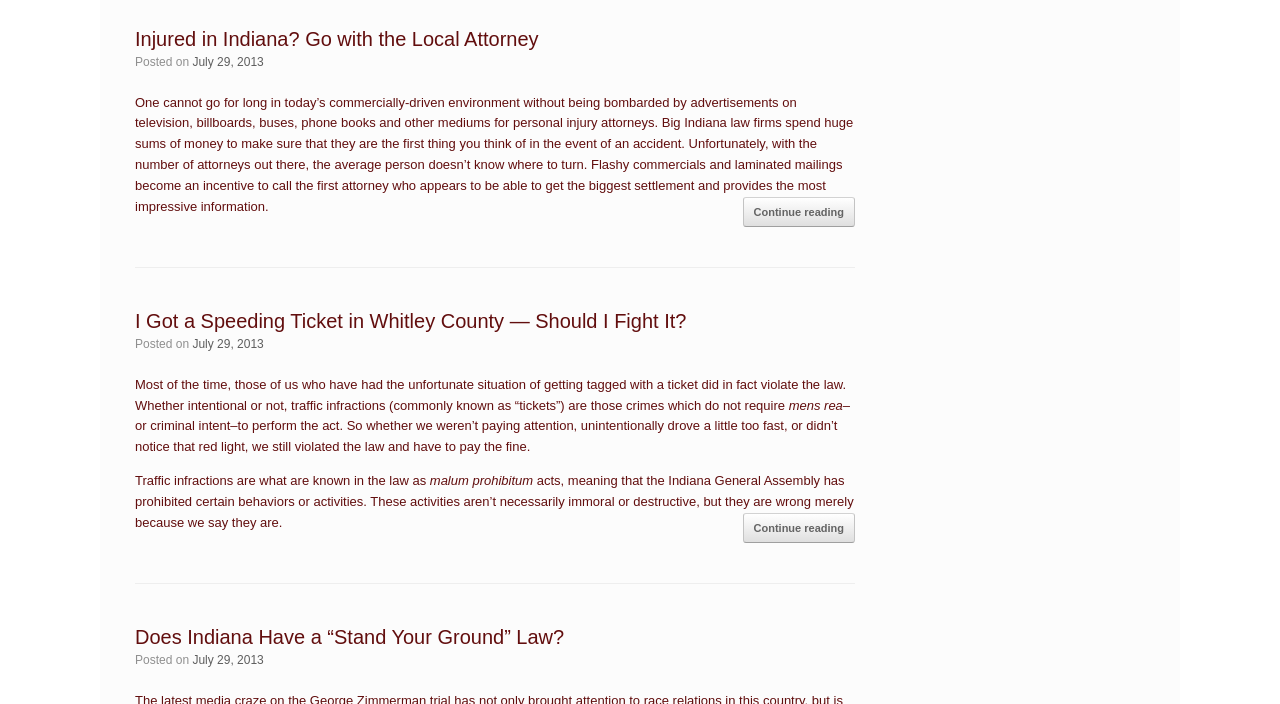Please find the bounding box coordinates of the section that needs to be clicked to achieve this instruction: "Learn about Indiana's 'Stand Your Ground' Law".

[0.105, 0.89, 0.441, 0.921]